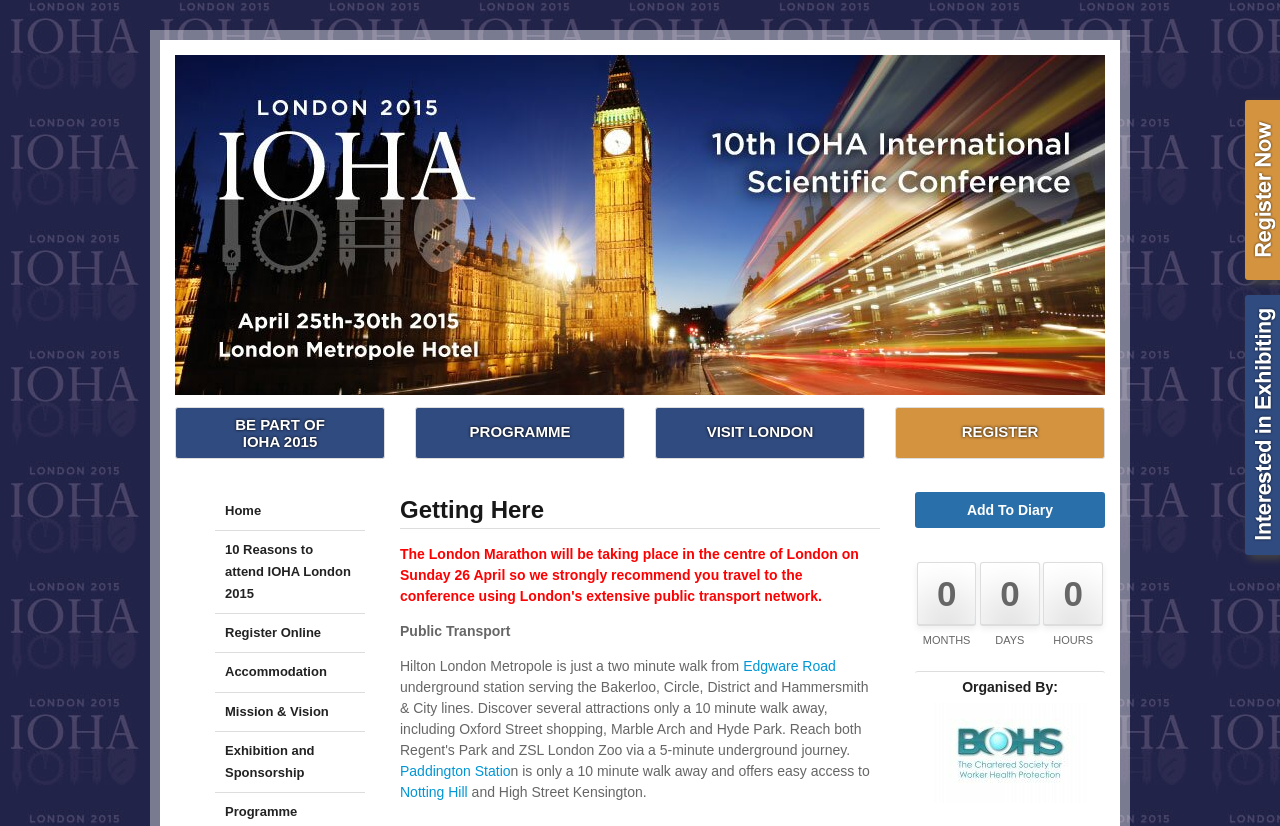Please locate the clickable area by providing the bounding box coordinates to follow this instruction: "Click on the link to register online".

[0.168, 0.743, 0.285, 0.79]